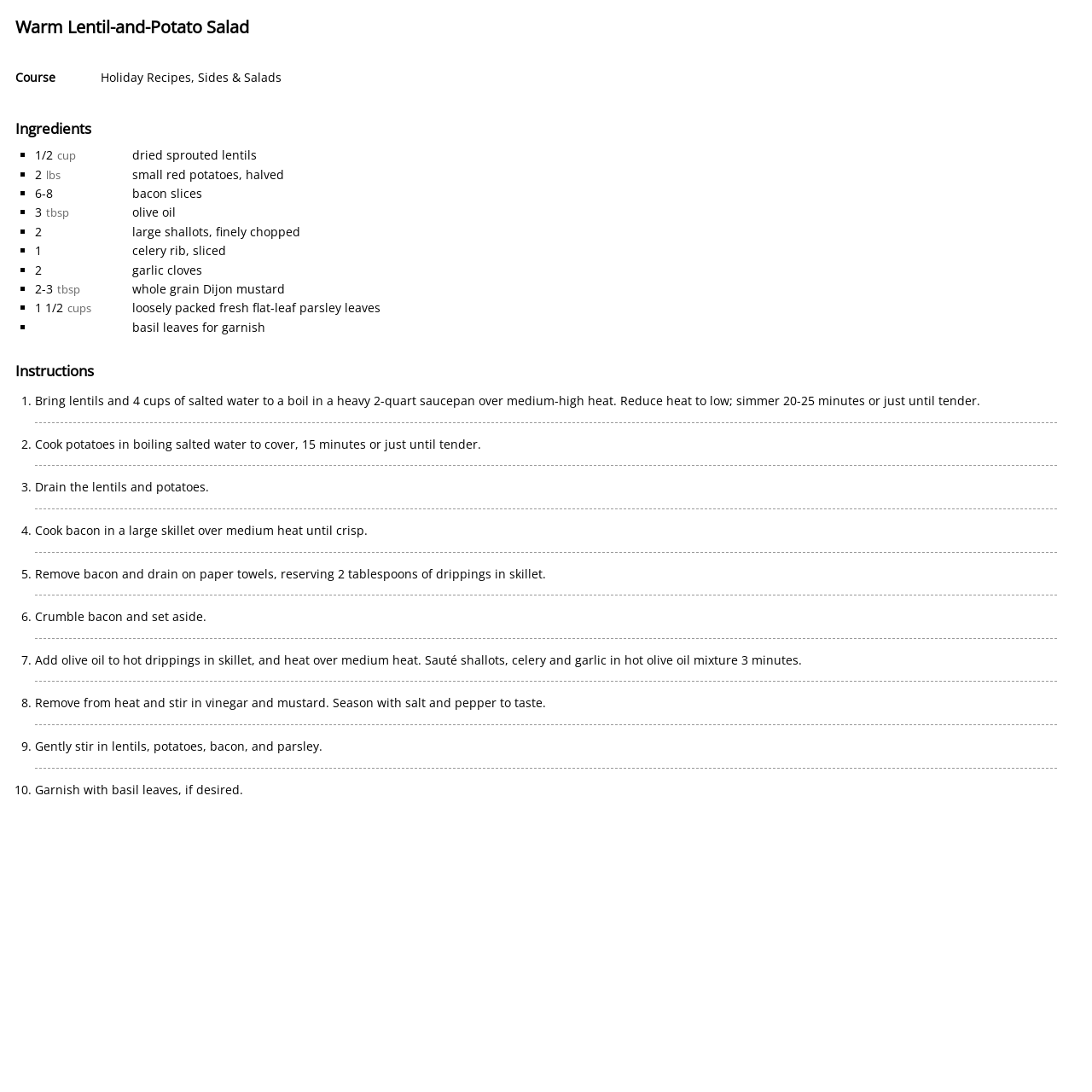What is the unit of measurement for olive oil in the recipe?
Please craft a detailed and exhaustive response to the question.

The ingredients list mentions 'tbsp' as the unit of measurement for olive oil, indicating that it is measured in tablespoons.